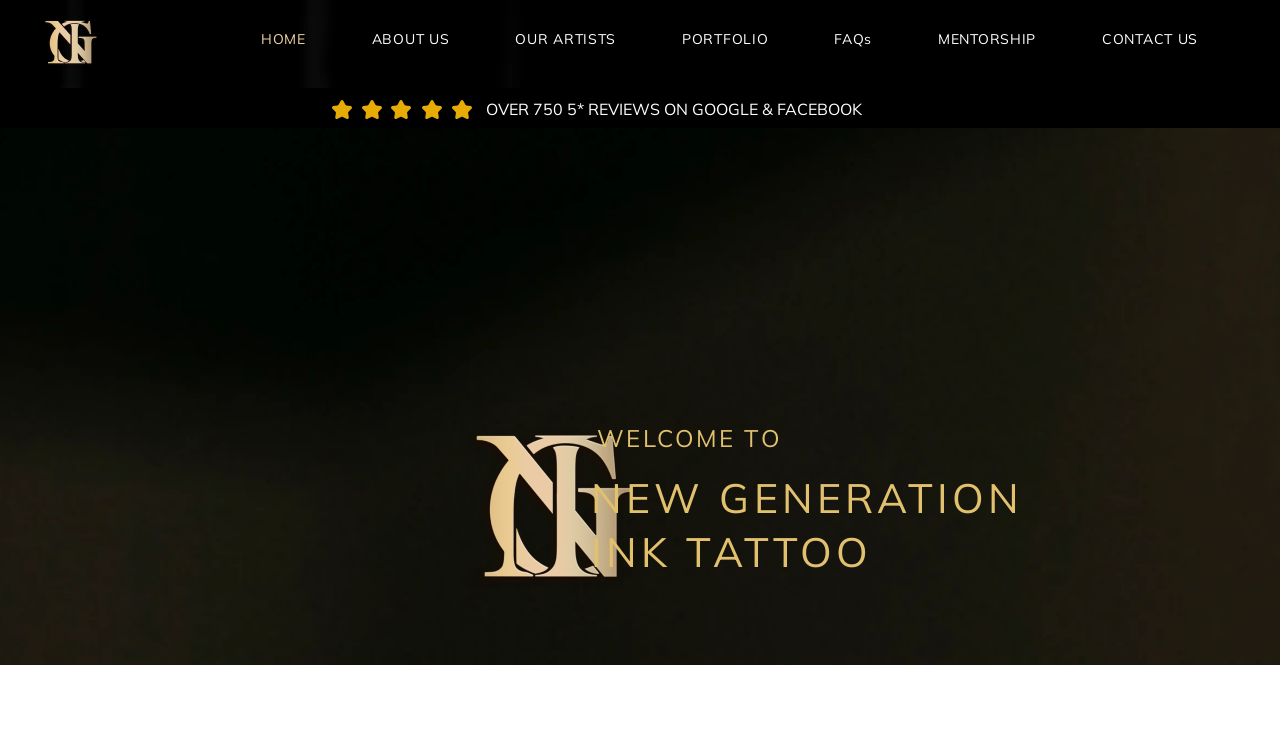Specify the bounding box coordinates of the element's area that should be clicked to execute the given instruction: "view the image". The coordinates should be four float numbers between 0 and 1, i.e., [left, top, right, bottom].

[0.027, 0.0, 0.08, 0.091]